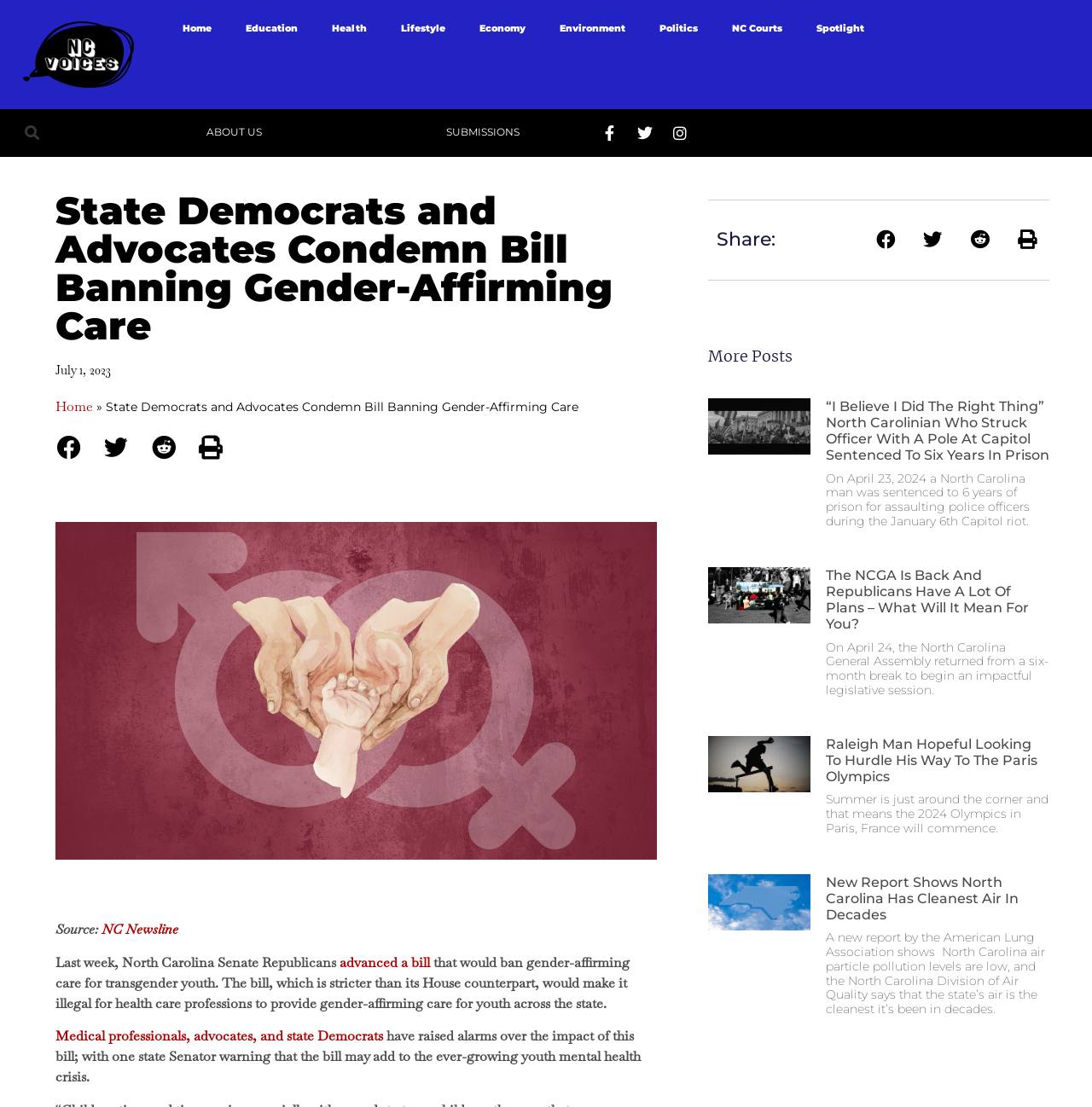Please locate the bounding box coordinates of the element that should be clicked to complete the given instruction: "Read more about State Democrats and Advocates Condemn Bill Banning Gender-Affirming Care".

[0.051, 0.173, 0.602, 0.311]